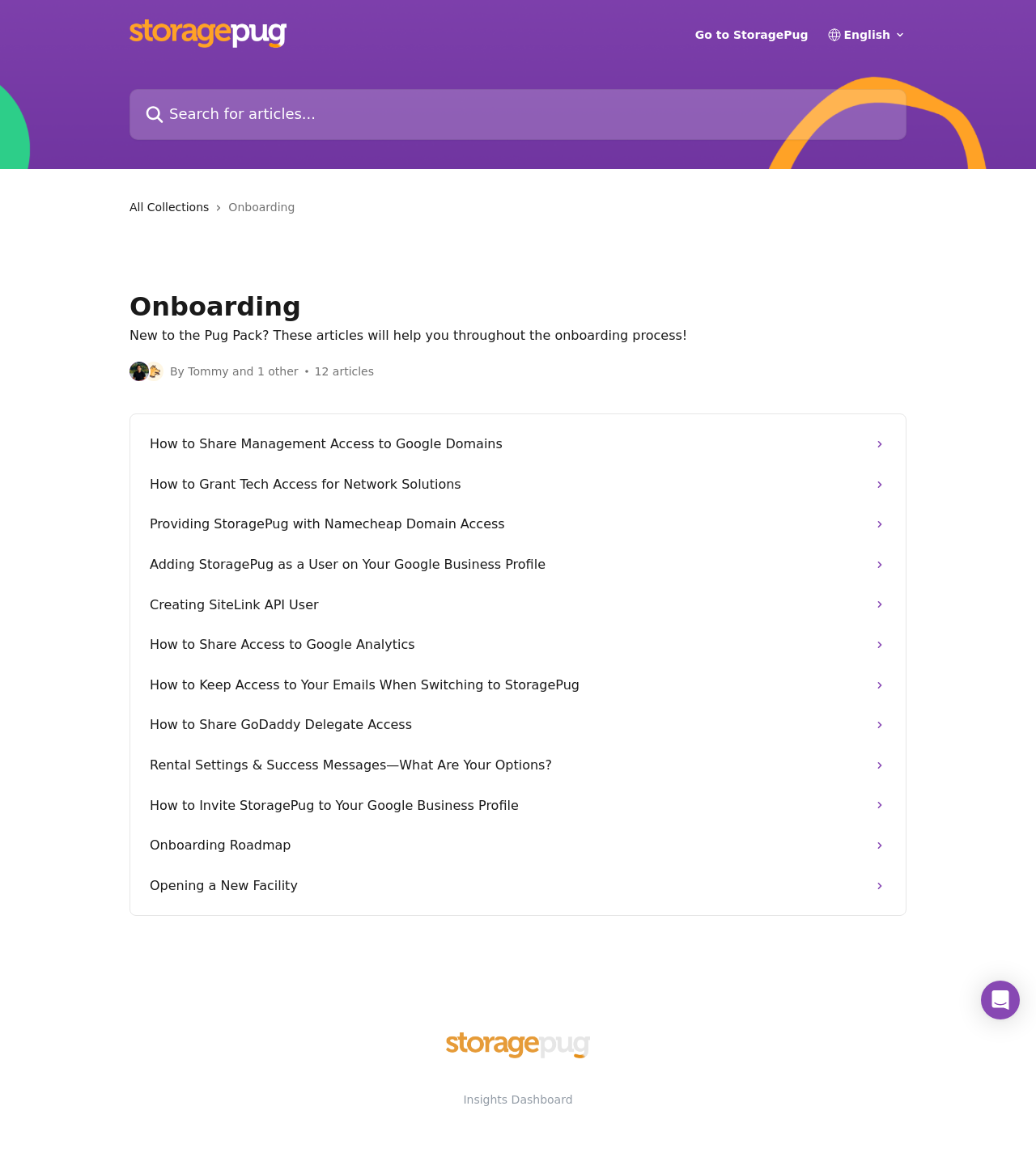What is the topic of the first article?
Deliver a detailed and extensive answer to the question.

The topic of the first article can be found in the list of articles, where the first article is titled 'How to Share Management Access to Google Domains'.